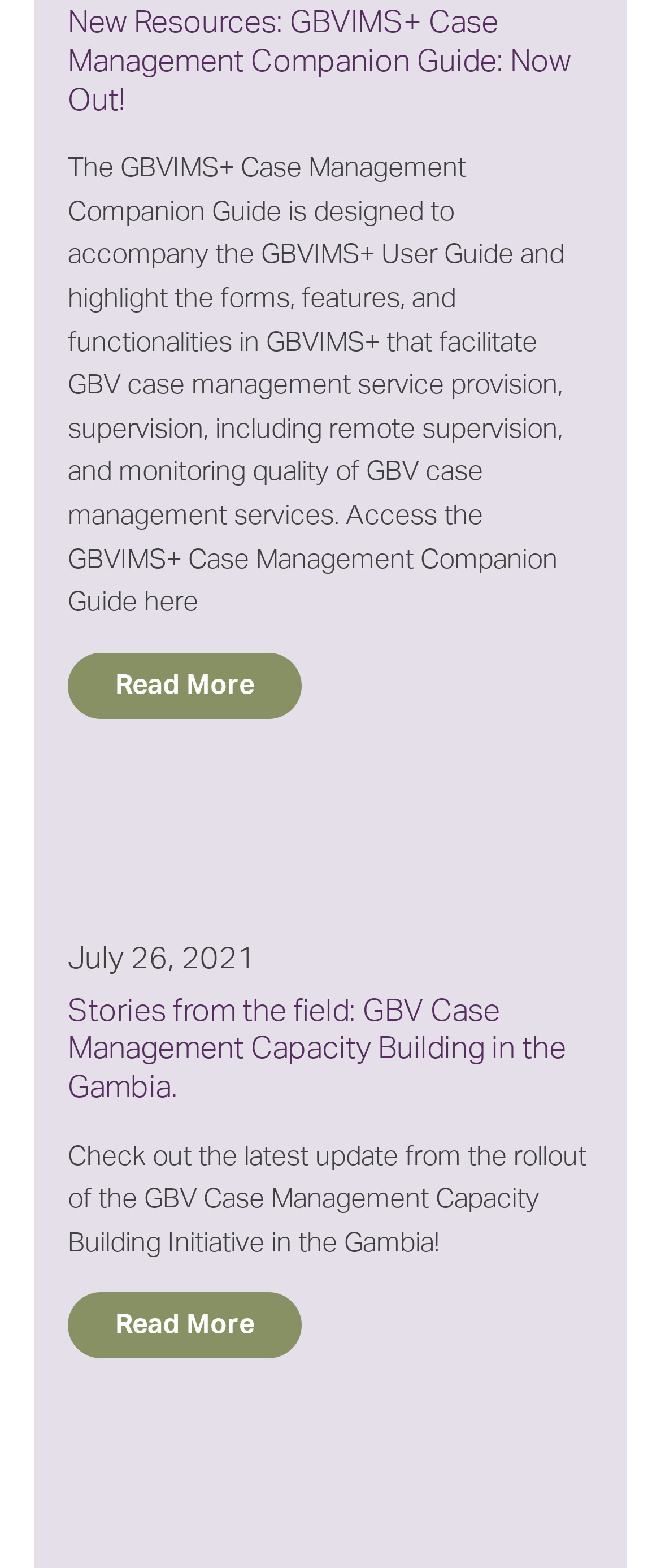Determine the bounding box for the described UI element: "Read More".

[0.103, 0.416, 0.456, 0.458]